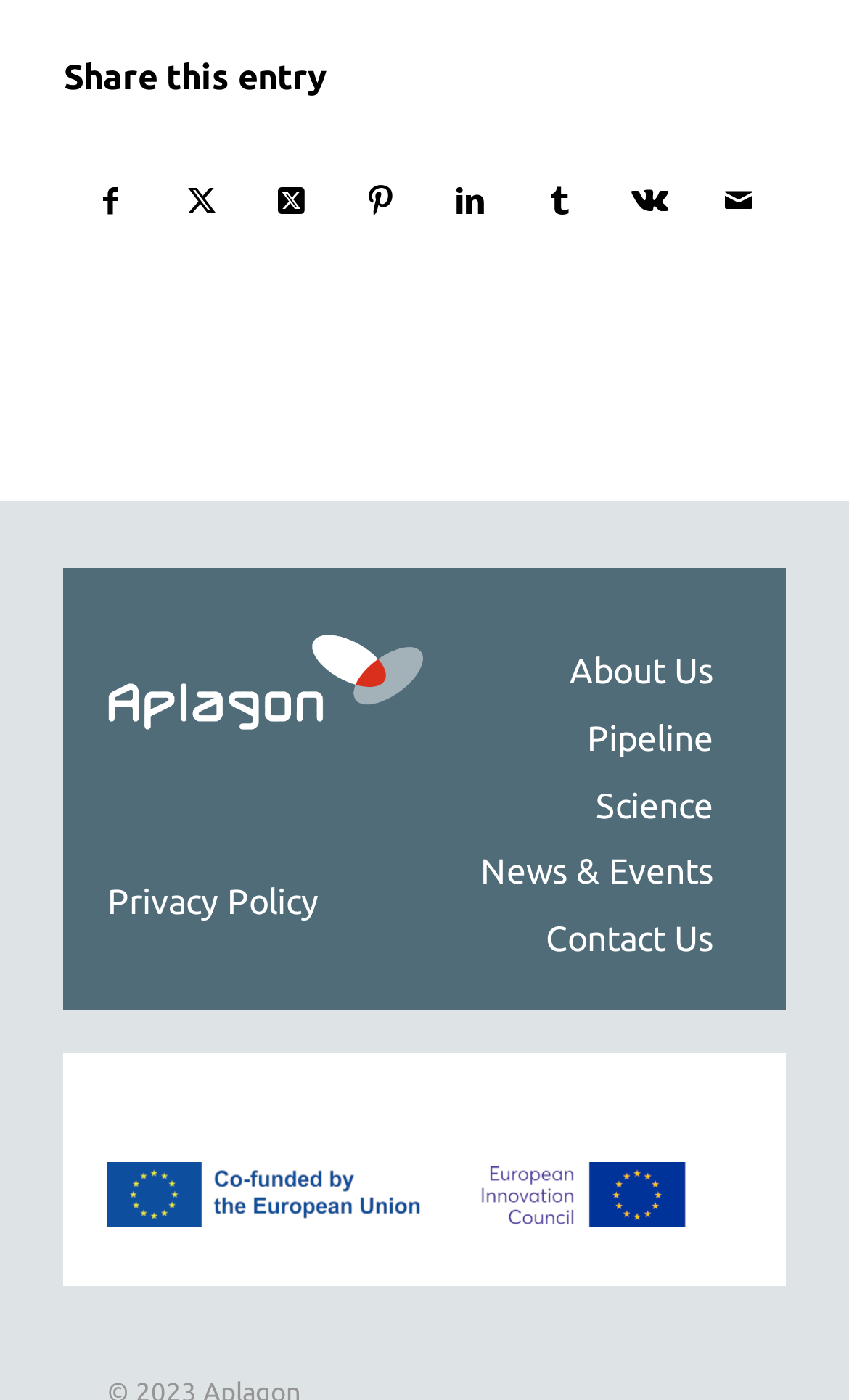Using the webpage screenshot, locate the HTML element that fits the following description and provide its bounding box: "Share on X".

[0.291, 0.103, 0.394, 0.184]